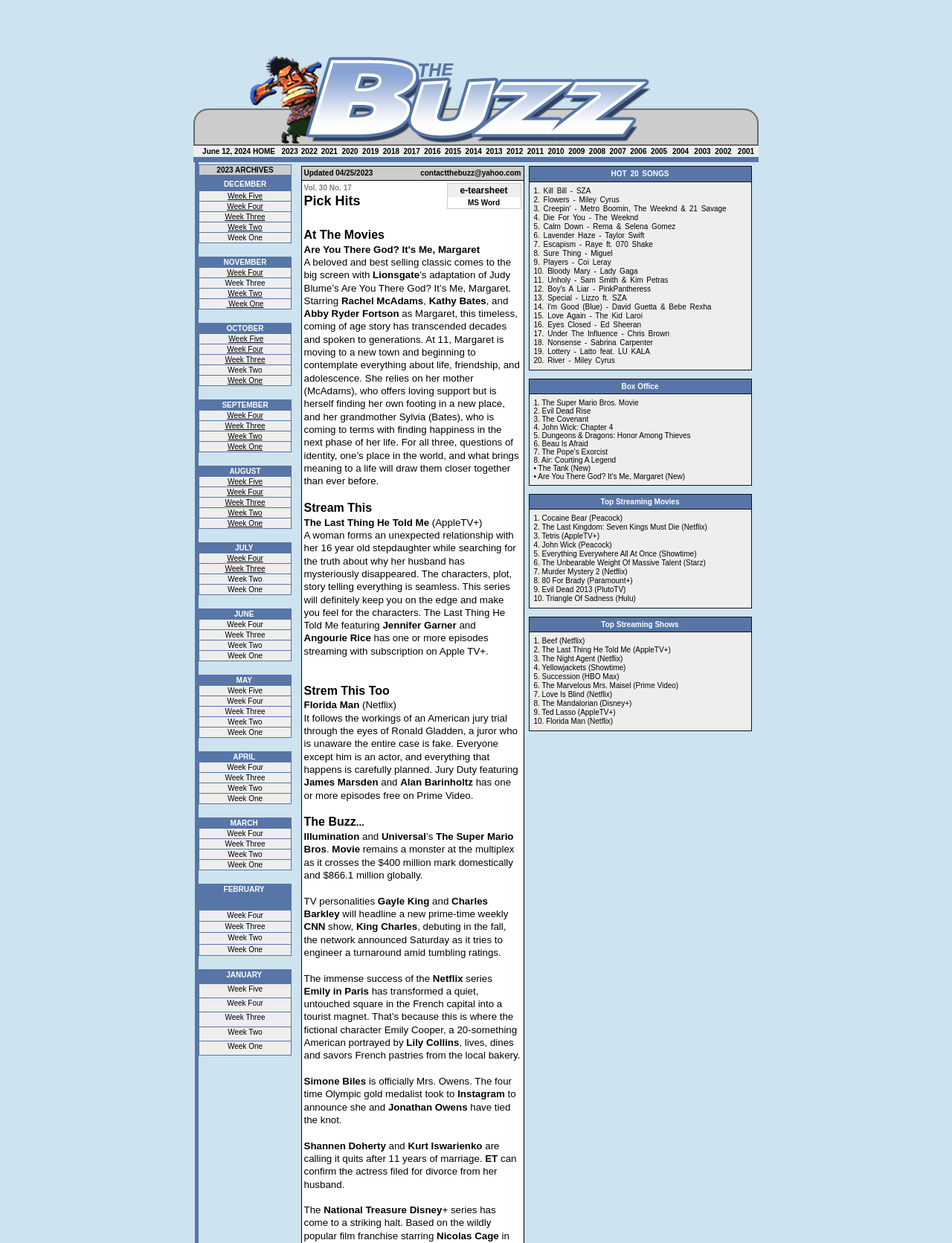Based on the provided description, "name="title"", find the bounding box of the corresponding UI element in the screenshot.

[0.203, 0.109, 0.797, 0.119]